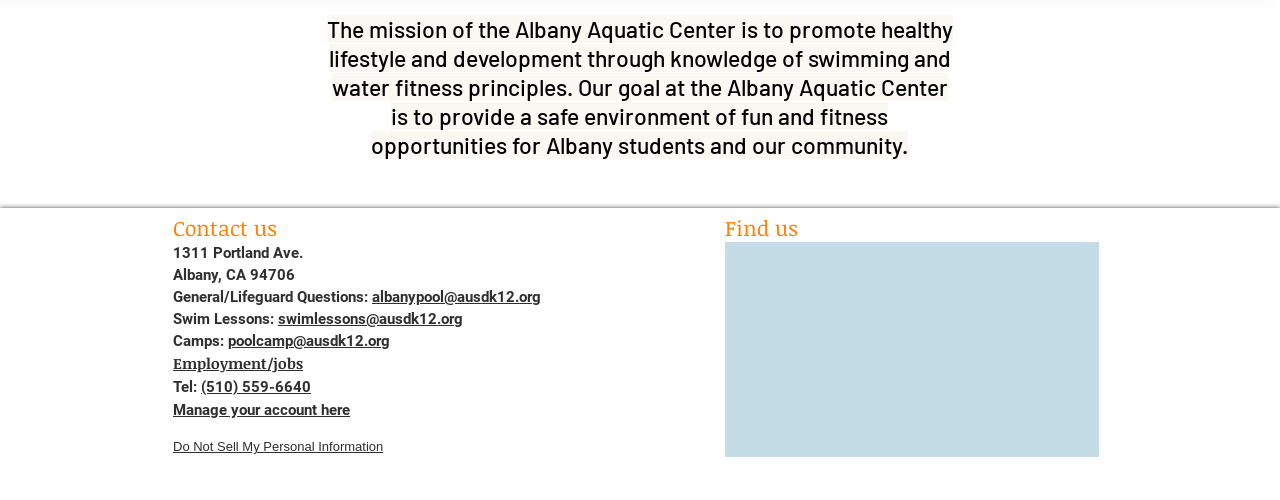Provide a single word or phrase to answer the given question: 
What is the mission of the Albany Aquatic Center?

Promote healthy lifestyle